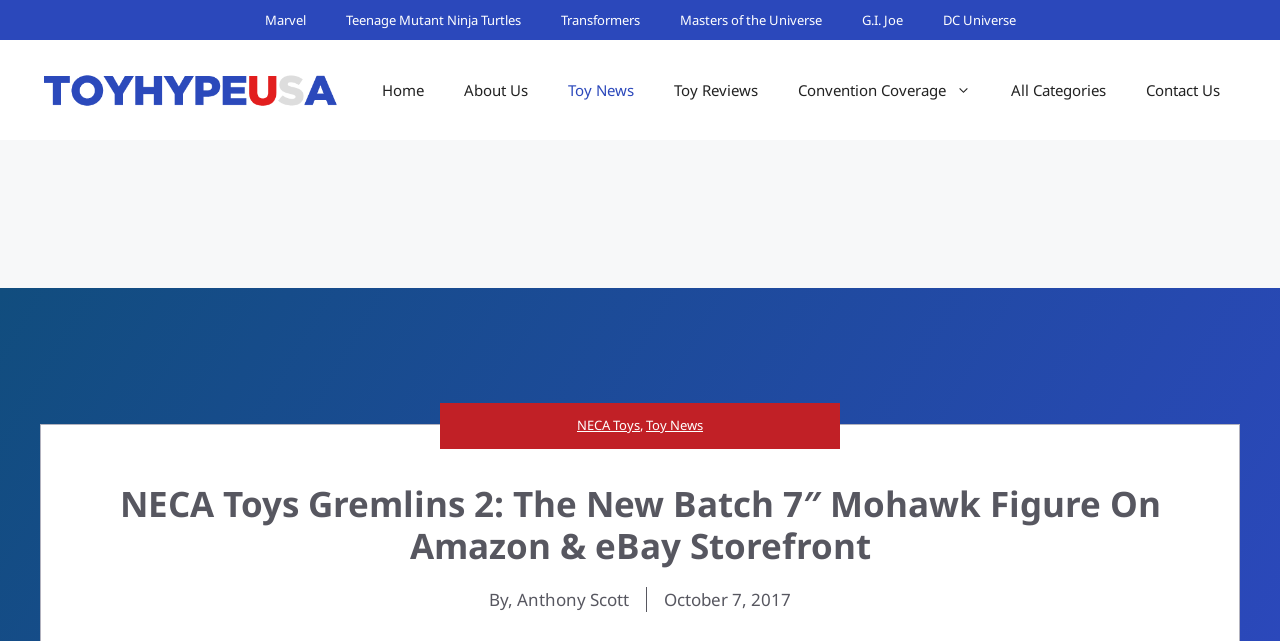Please identify the bounding box coordinates of the area that needs to be clicked to follow this instruction: "Check Toy News".

[0.505, 0.649, 0.549, 0.677]